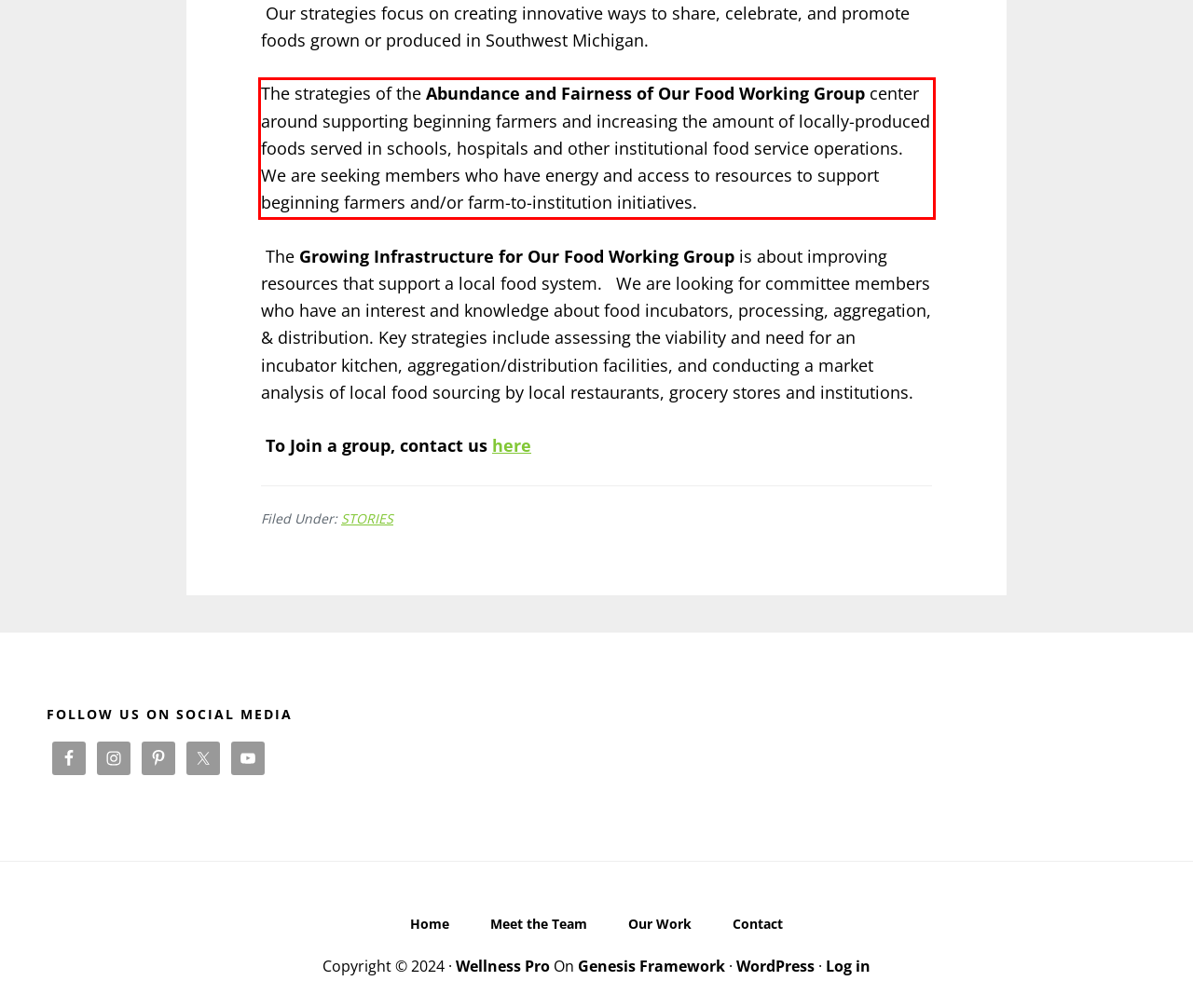Please identify and extract the text from the UI element that is surrounded by a red bounding box in the provided webpage screenshot.

The strategies of the Abundance and Fairness of Our Food Working Group center around supporting beginning farmers and increasing the amount of locally-produced foods served in schools, hospitals and other institutional food service operations. We are seeking members who have energy and access to resources to support beginning farmers and/or farm-to-institution initiatives.